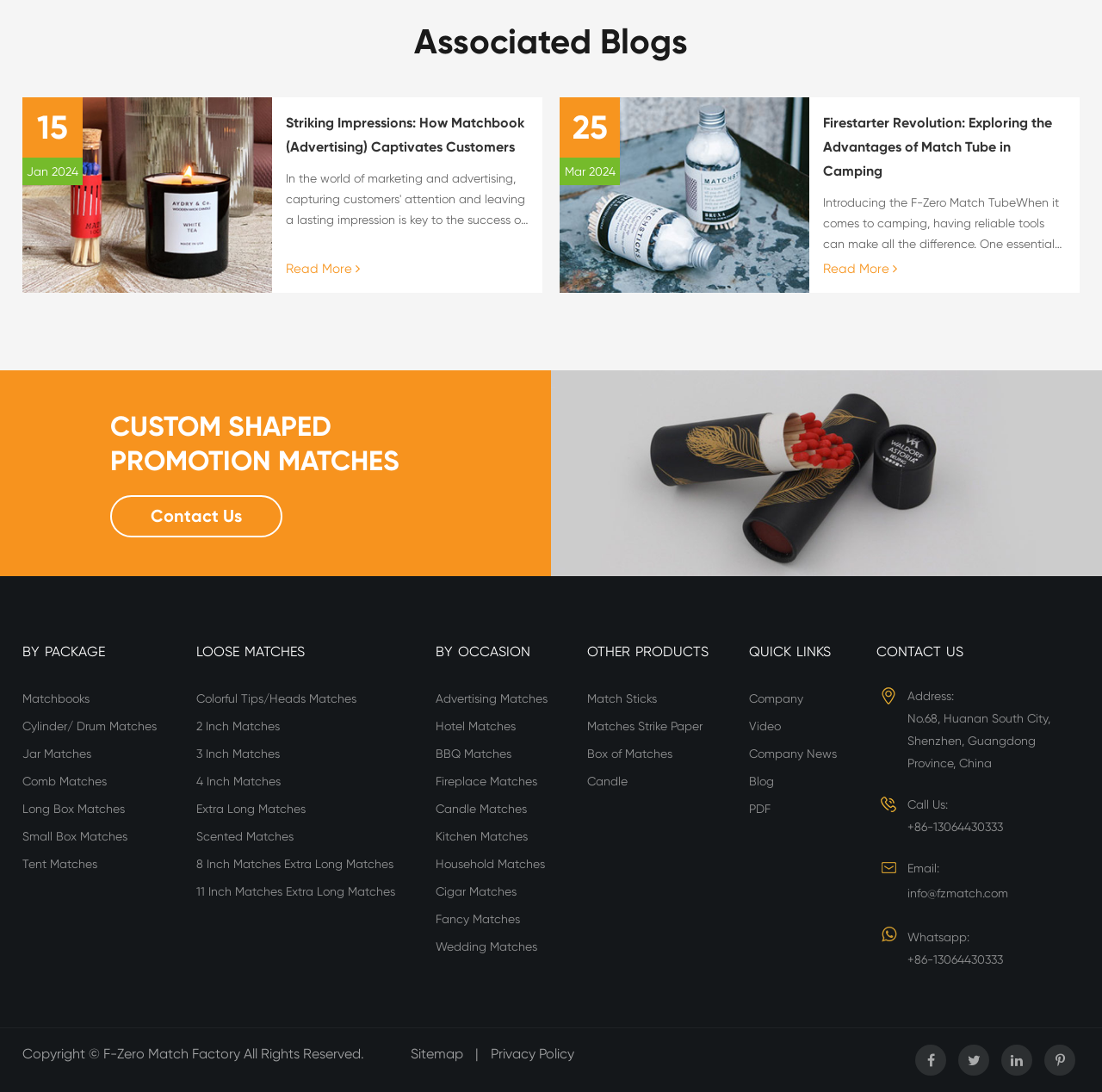Locate the bounding box coordinates of the element that needs to be clicked to carry out the instruction: "View Matchbooks". The coordinates should be given as four float numbers ranging from 0 to 1, i.e., [left, top, right, bottom].

[0.02, 0.627, 0.081, 0.652]